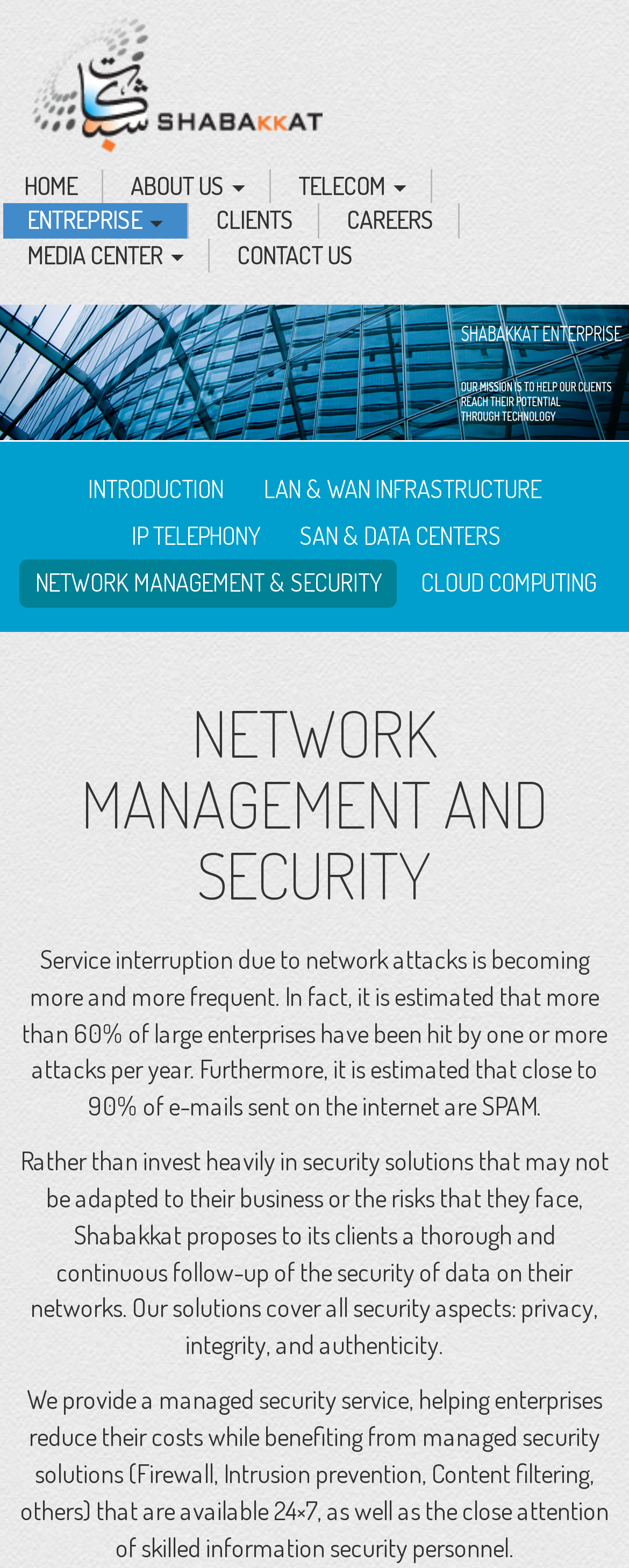Please answer the following query using a single word or phrase: 
What is the benefit of Shabakkat's managed security service?

Reducing costs